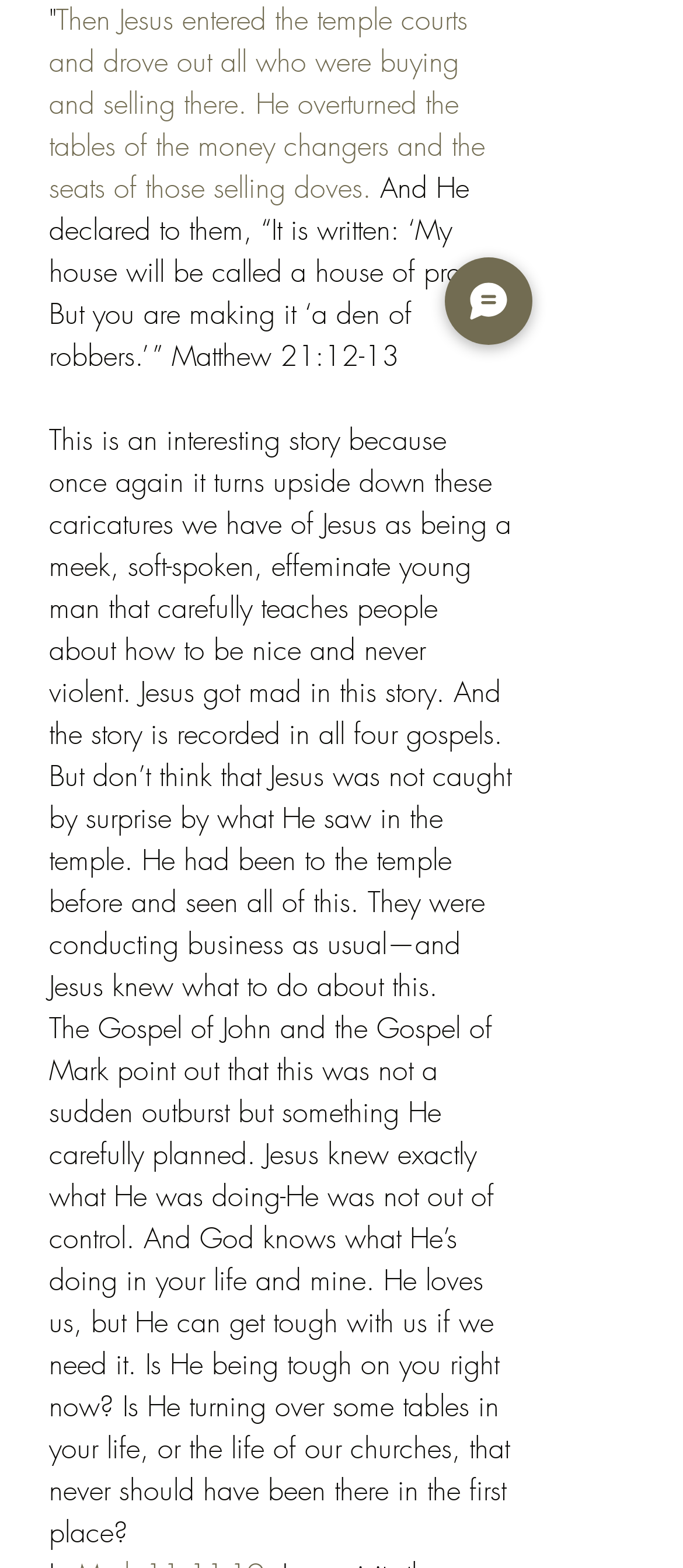Determine the bounding box coordinates of the UI element described by: "parent_node: Home aria-label="Menu Trigger"".

None